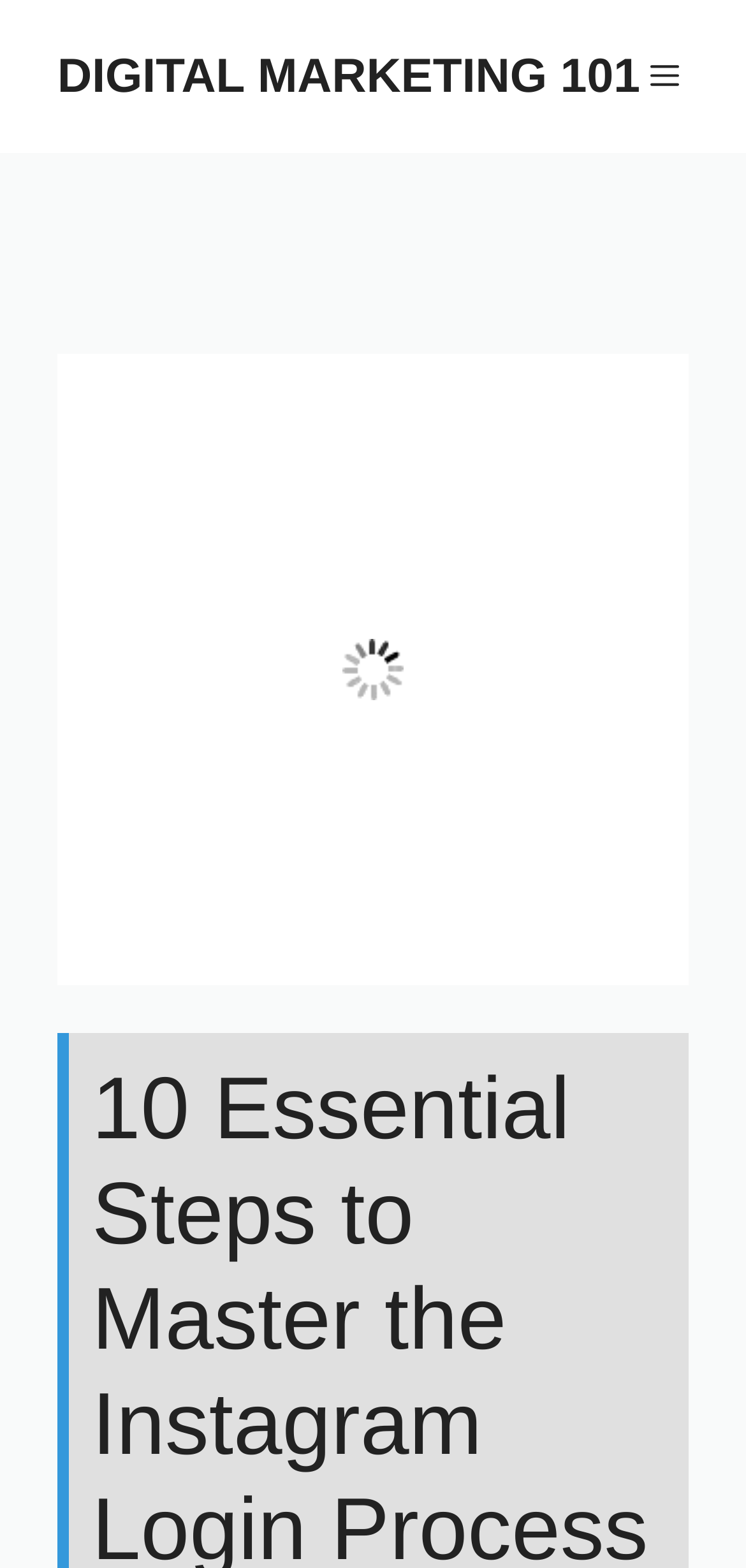Mark the bounding box of the element that matches the following description: "Digital Marketing 101".

[0.077, 0.032, 0.858, 0.066]